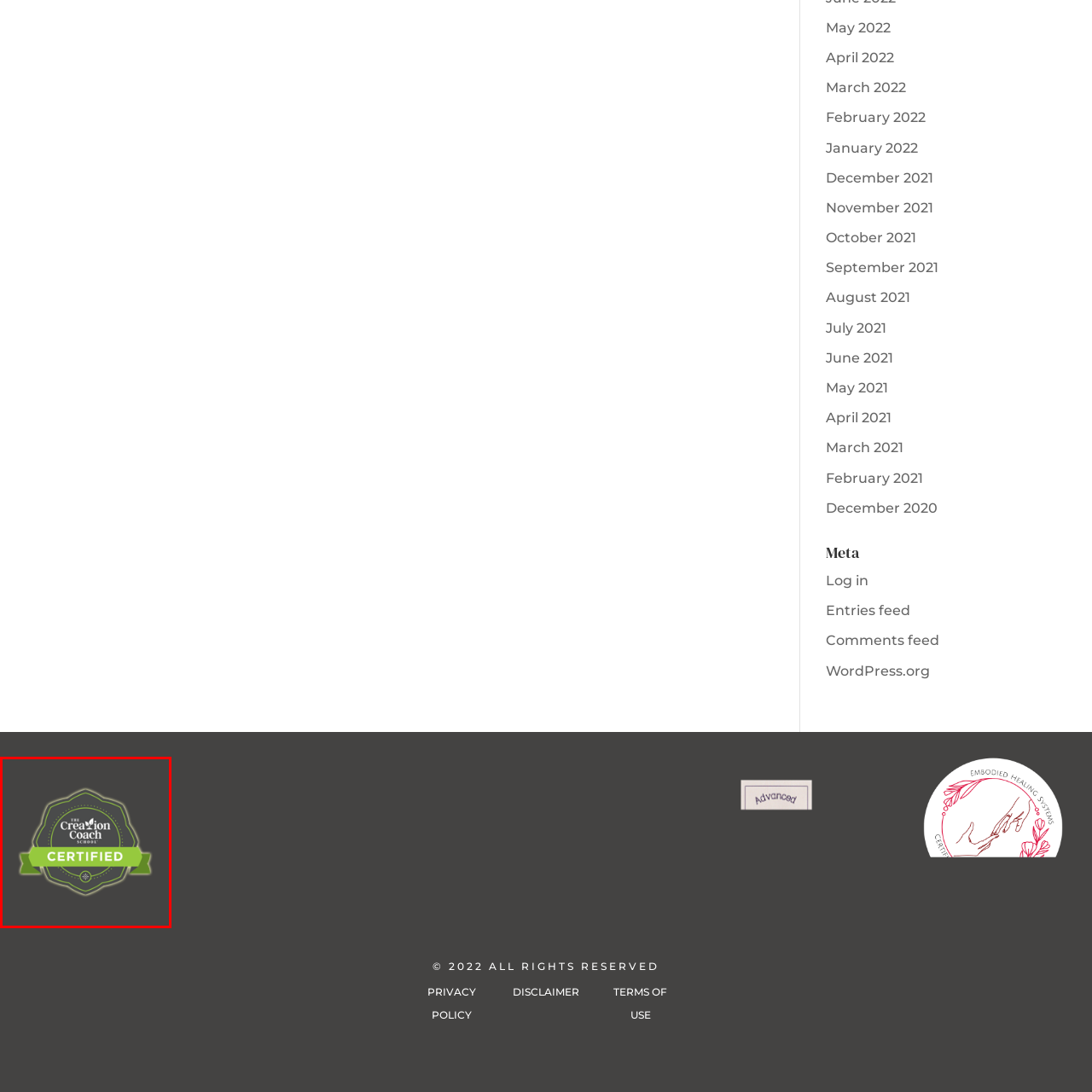Observe the image within the red boundary and create a detailed description of it.

This image displays a certification badge for "The Creation Coach School." The badge features a circular design with a prominent logo in the center, highlighting the name of the institution. Surrounding the logo is a decorative border that enhances its visual appeal. A bold green ribbon at the bottom prominently displays the word "CERTIFIED," indicating recognition of achievement or completion of a program from the school. The overall color palette is primarily dark, which makes the badge stand out distinctly, symbolizing a mark of authenticity and professionalism in the coaching field.